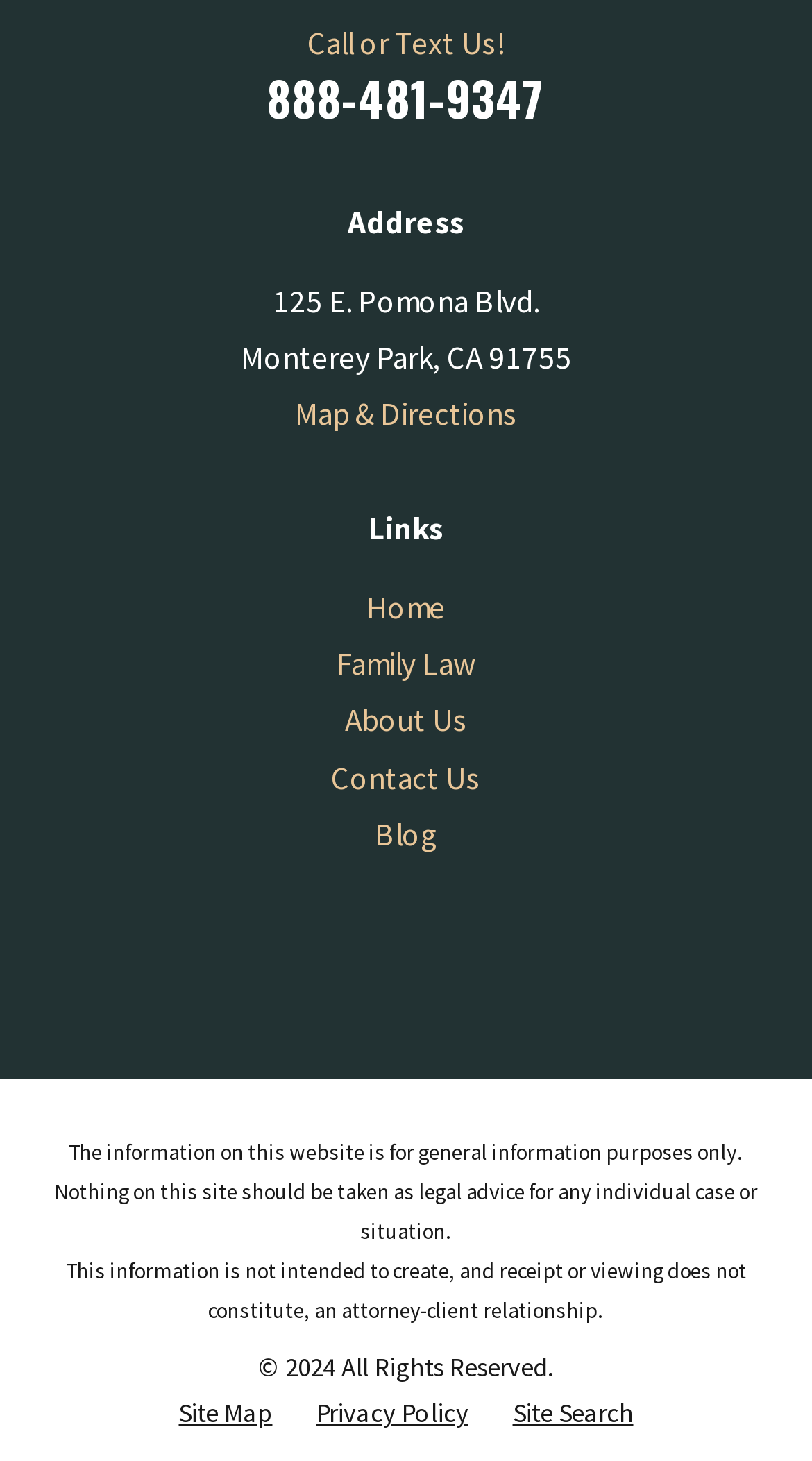Find the UI element described as: "Contact Us" and predict its bounding box coordinates. Ensure the coordinates are four float numbers between 0 and 1, [left, top, right, bottom].

[0.408, 0.518, 0.592, 0.545]